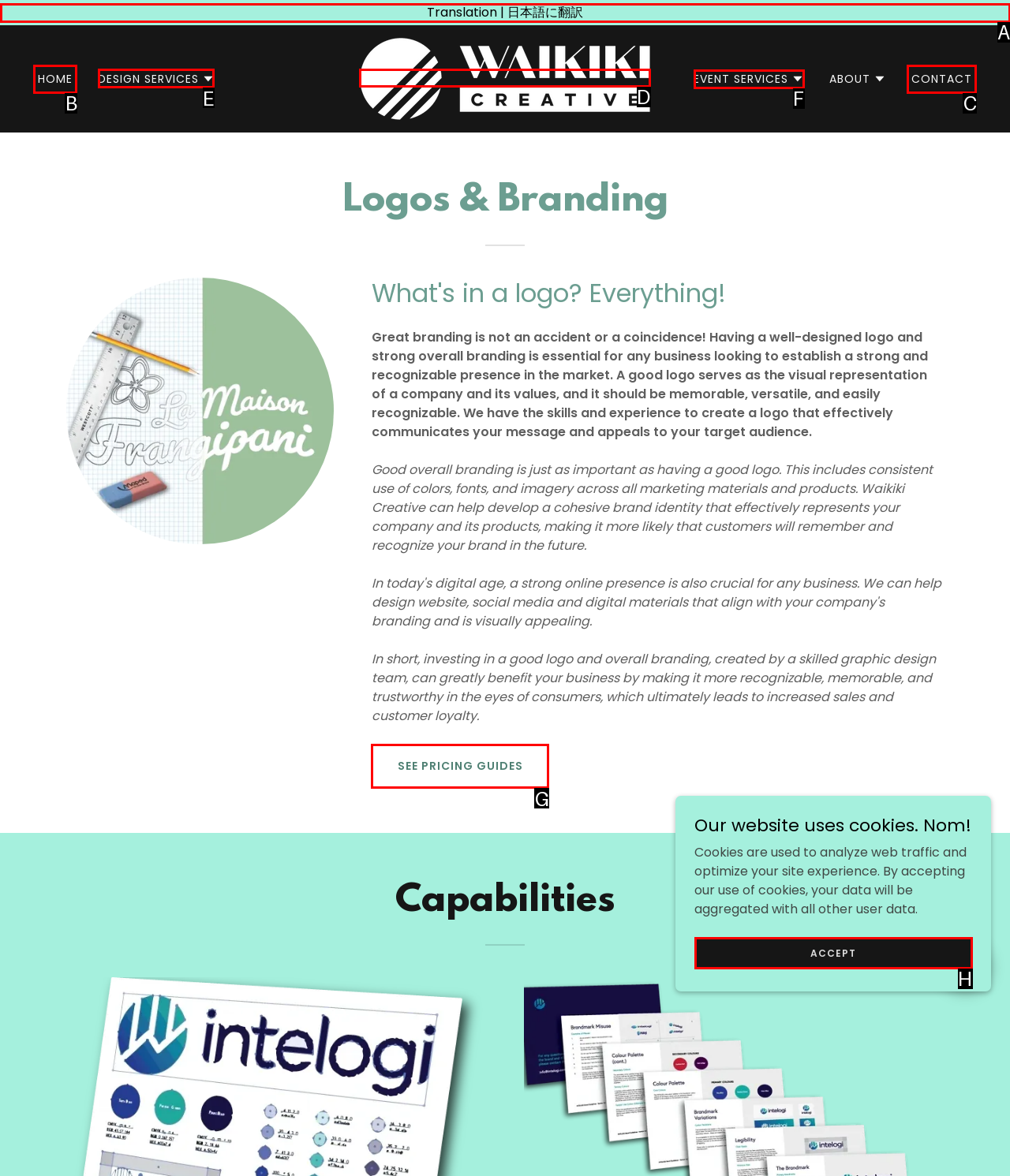Which option should be clicked to complete this task: Click the 'DESIGN SERVICES' button
Reply with the letter of the correct choice from the given choices.

E